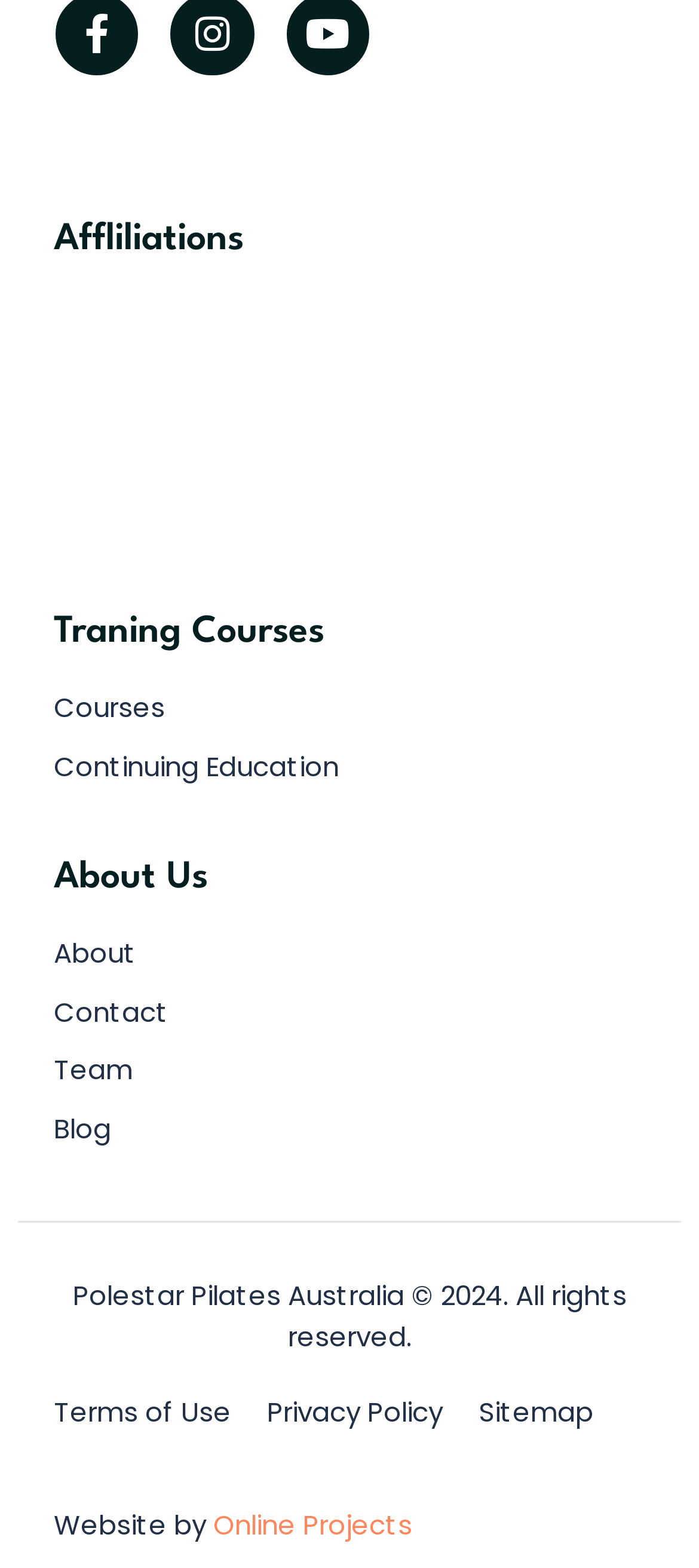Can you pinpoint the bounding box coordinates for the clickable element required for this instruction: "Check the terms of use"? The coordinates should be four float numbers between 0 and 1, i.e., [left, top, right, bottom].

[0.077, 0.889, 0.331, 0.914]